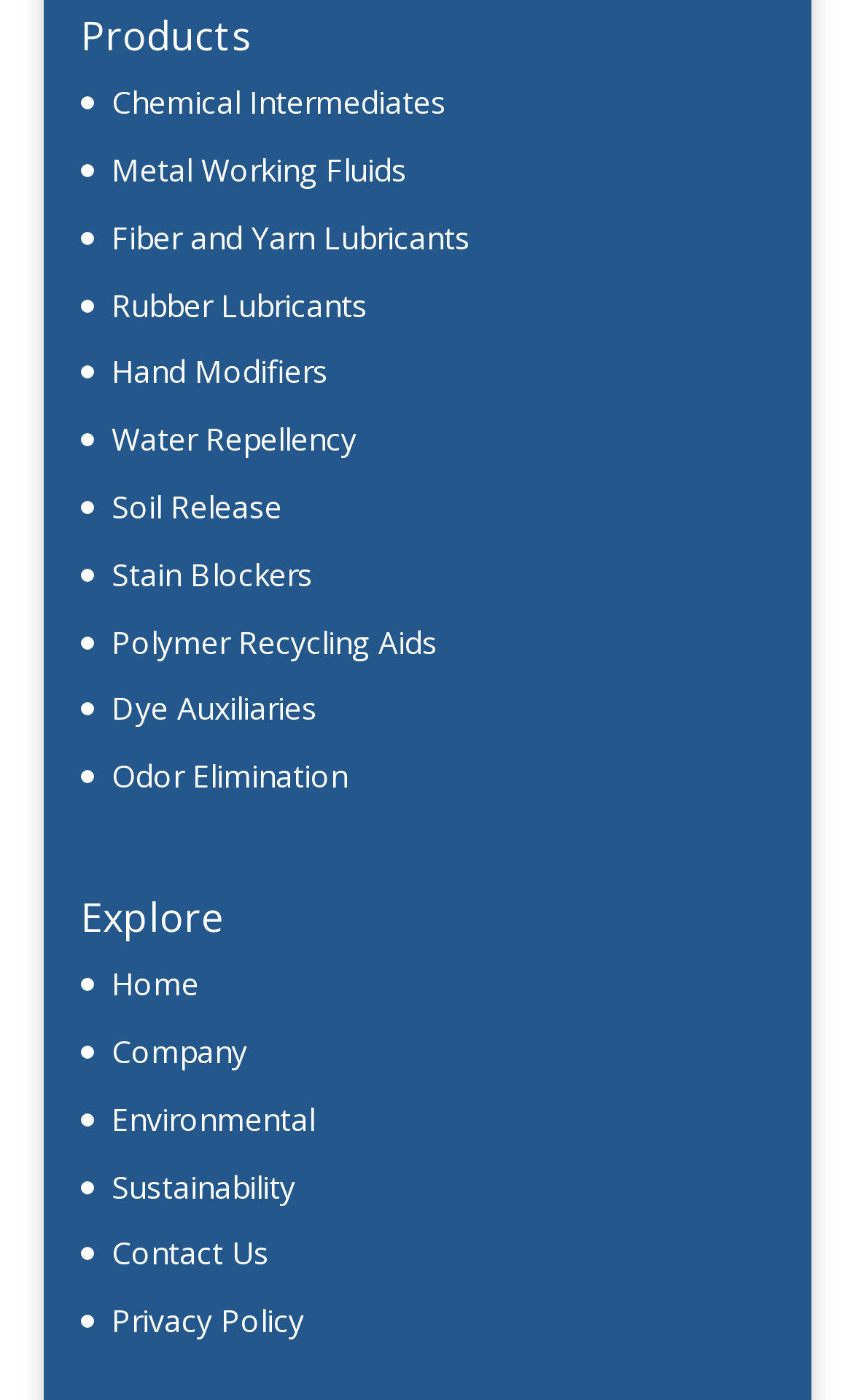How many links are there under the 'Products' and 'Explore' headings?
Based on the screenshot, answer the question with a single word or phrase.

18